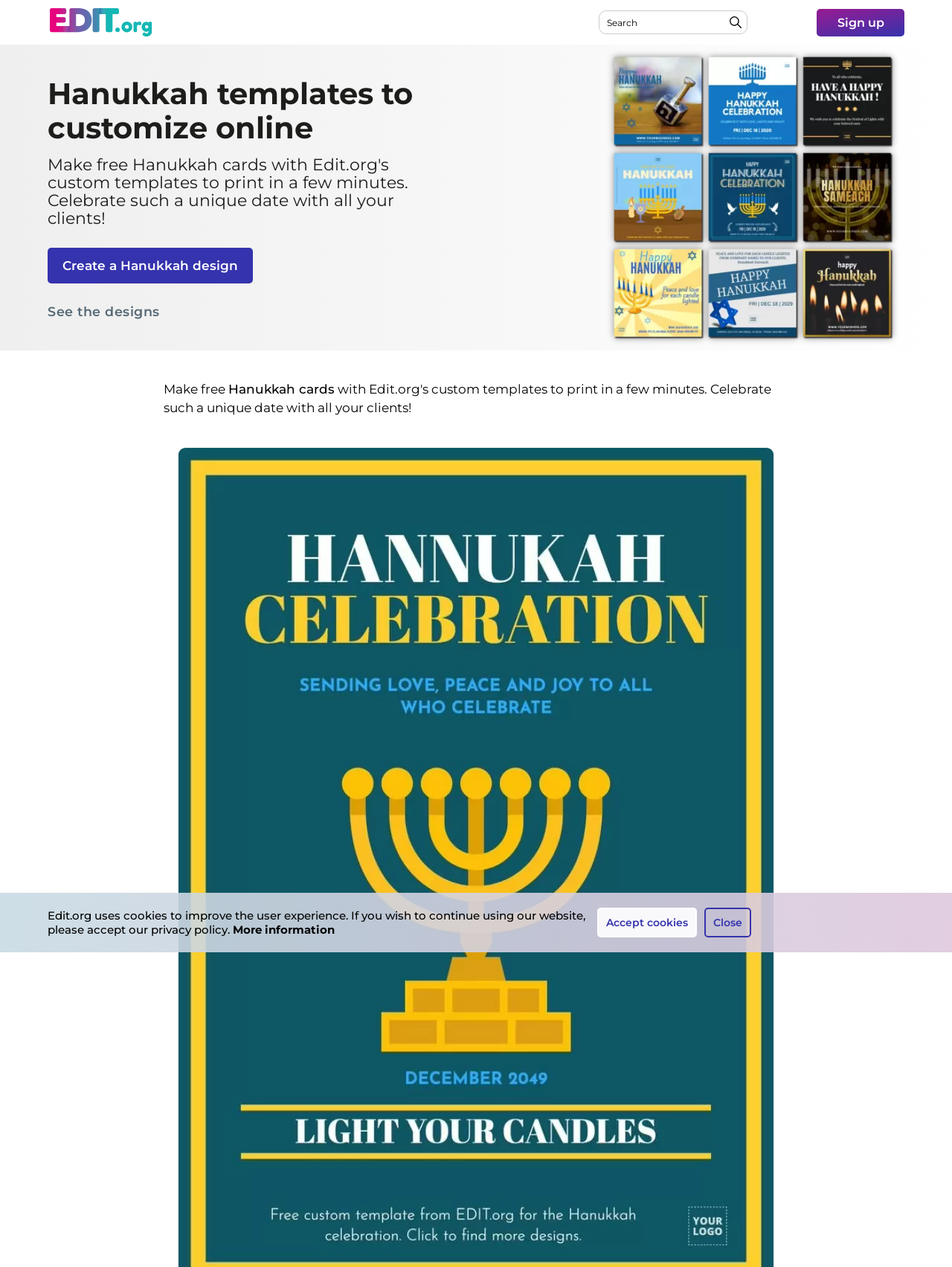Identify the bounding box coordinates of the element that should be clicked to fulfill this task: "Go to Edit.org online editor". The coordinates should be provided as four float numbers between 0 and 1, i.e., [left, top, right, bottom].

[0.05, 0.006, 0.161, 0.029]